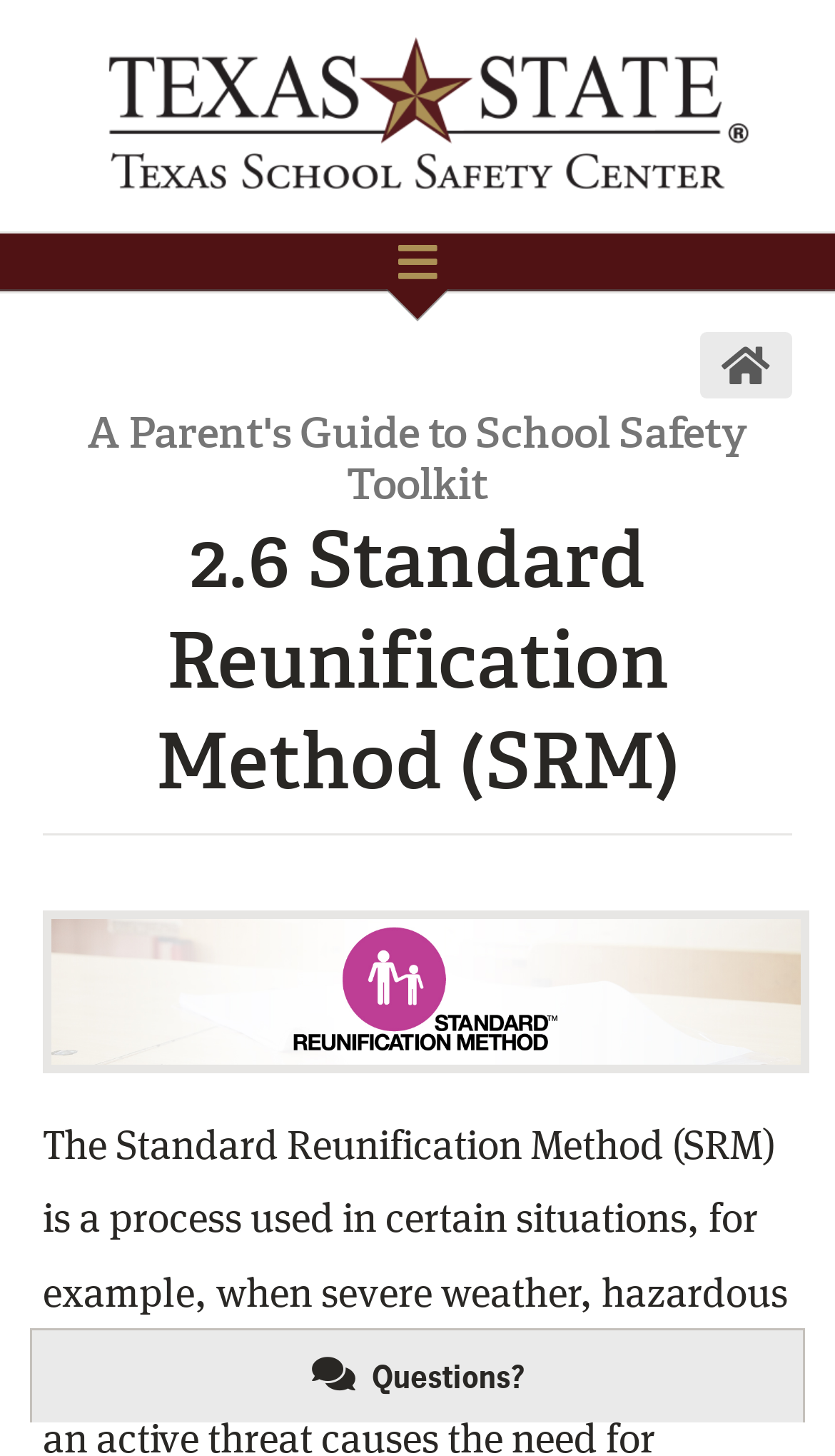Using floating point numbers between 0 and 1, provide the bounding box coordinates in the format (top-left x, top-left y, bottom-right x, bottom-right y). Locate the UI element described here: Questions?

[0.036, 0.912, 0.964, 0.977]